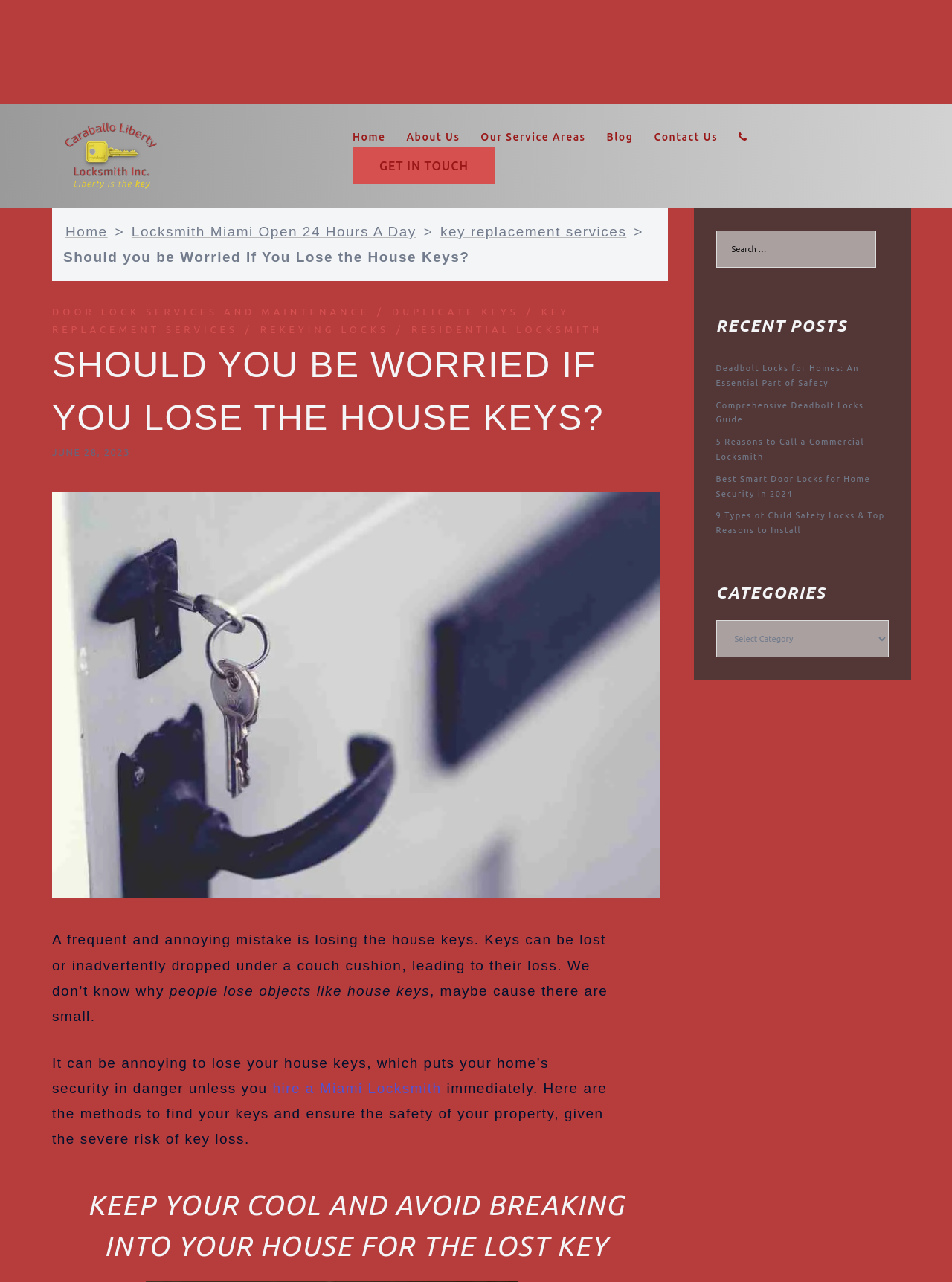Please provide a comprehensive response to the question based on the details in the image: What is the purpose of the search box?

The search box is located in the bottom-right corner of the webpage, and its purpose is to allow users to search for specific content within the website, as indicated by the label 'Search for:'.